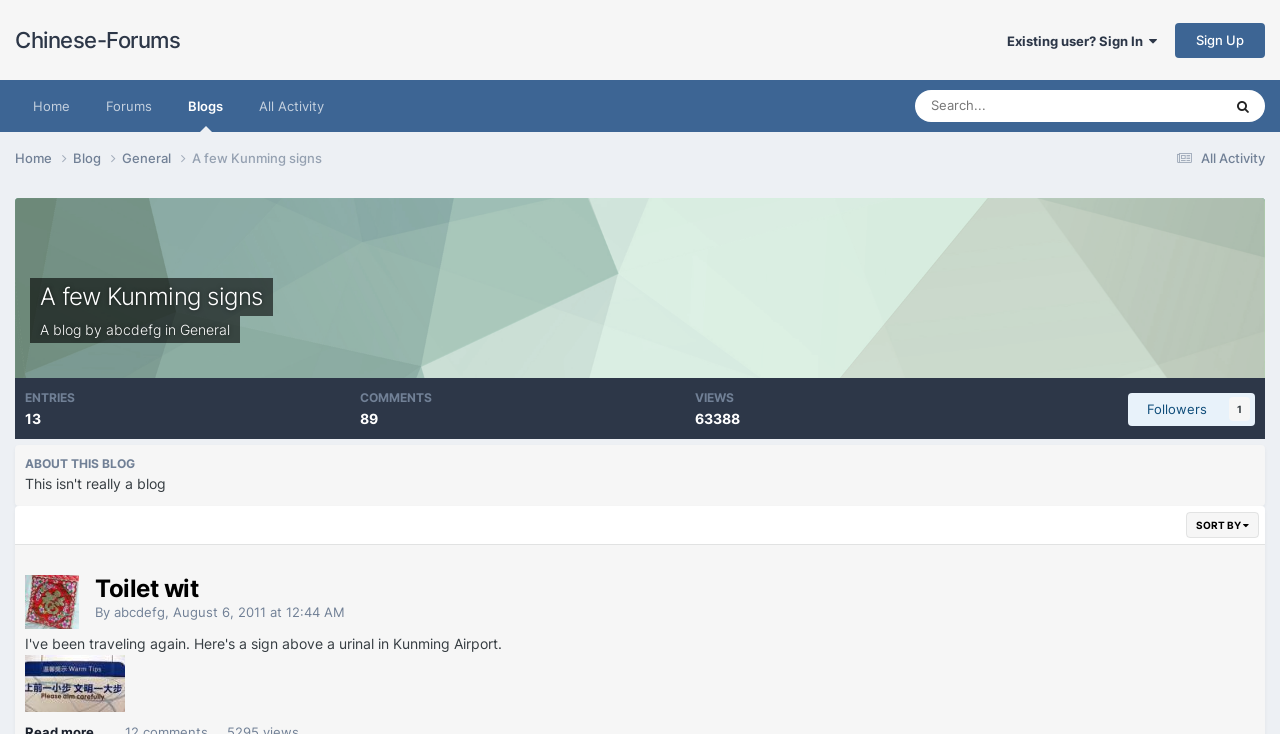Write an elaborate caption that captures the essence of the webpage.

This webpage appears to be a blog page, specifically a blog post titled "A few Kunming signs". At the top left, there is a link to "Chinese-Forums" and a series of links to navigate the website, including "Home", "Forums", "Blogs", and "All Activity". On the top right, there are links to "Sign In" and "Sign Up", as well as a search box.

Below the navigation links, there is a section with a heading "A few Kunming signs" and a subheading "A blog by abcdefg in General". This section also contains a link to "Followers 1". 

To the right of this section, there are three columns of statistics, displaying the number of "ENTRIES", "COMMENTS", and "VIEWS" for the blog post. 

Further down the page, there is a heading "ABOUT THIS BLOG" followed by a section with a link to "SORT BY". This section appears to be a list of blog posts, with the first post titled "Toilet wit" and written by "abcdefg". The post includes a small image of the author, a heading, a brief description, and a timestamp. Below this post, there is an image, likely a thumbnail of a larger image.

Overall, the webpage is a blog post with navigation links, statistics, and a list of related blog posts.